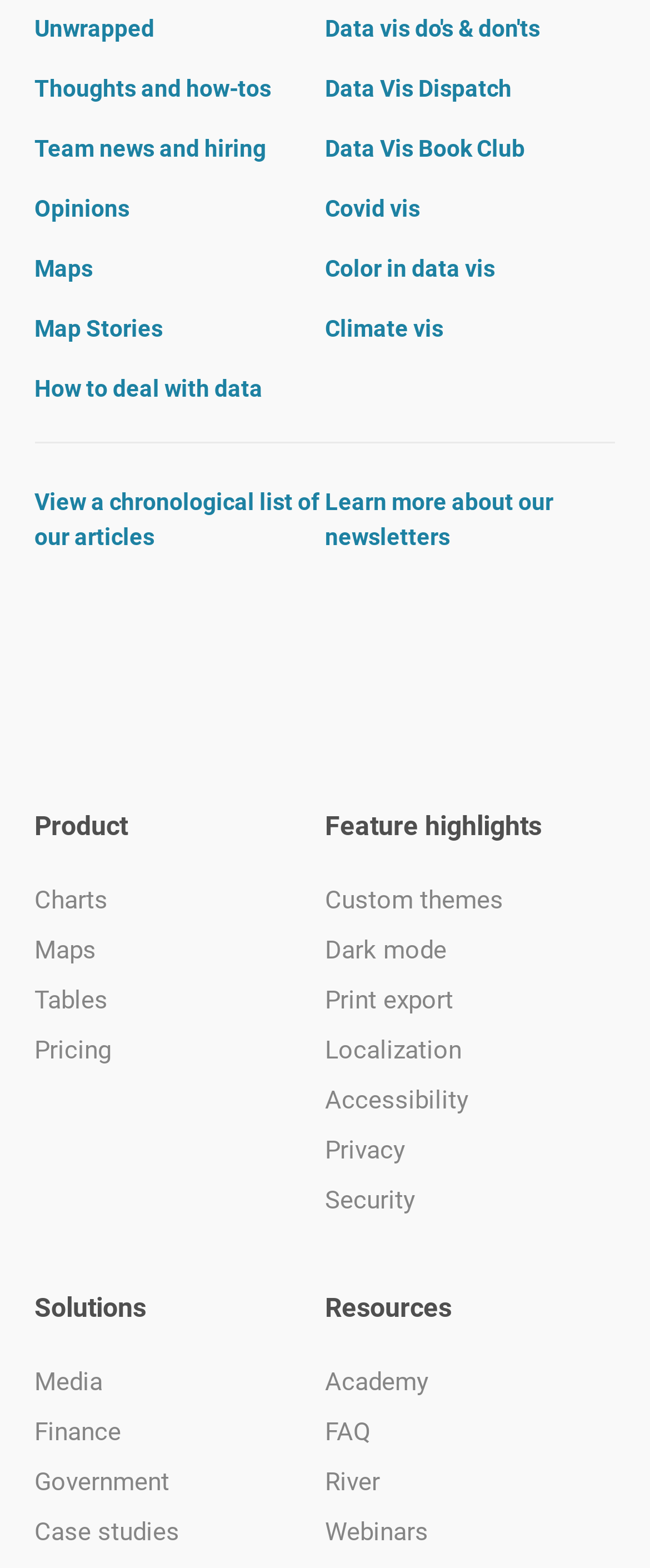Highlight the bounding box coordinates of the region I should click on to meet the following instruction: "go to the previous page".

None